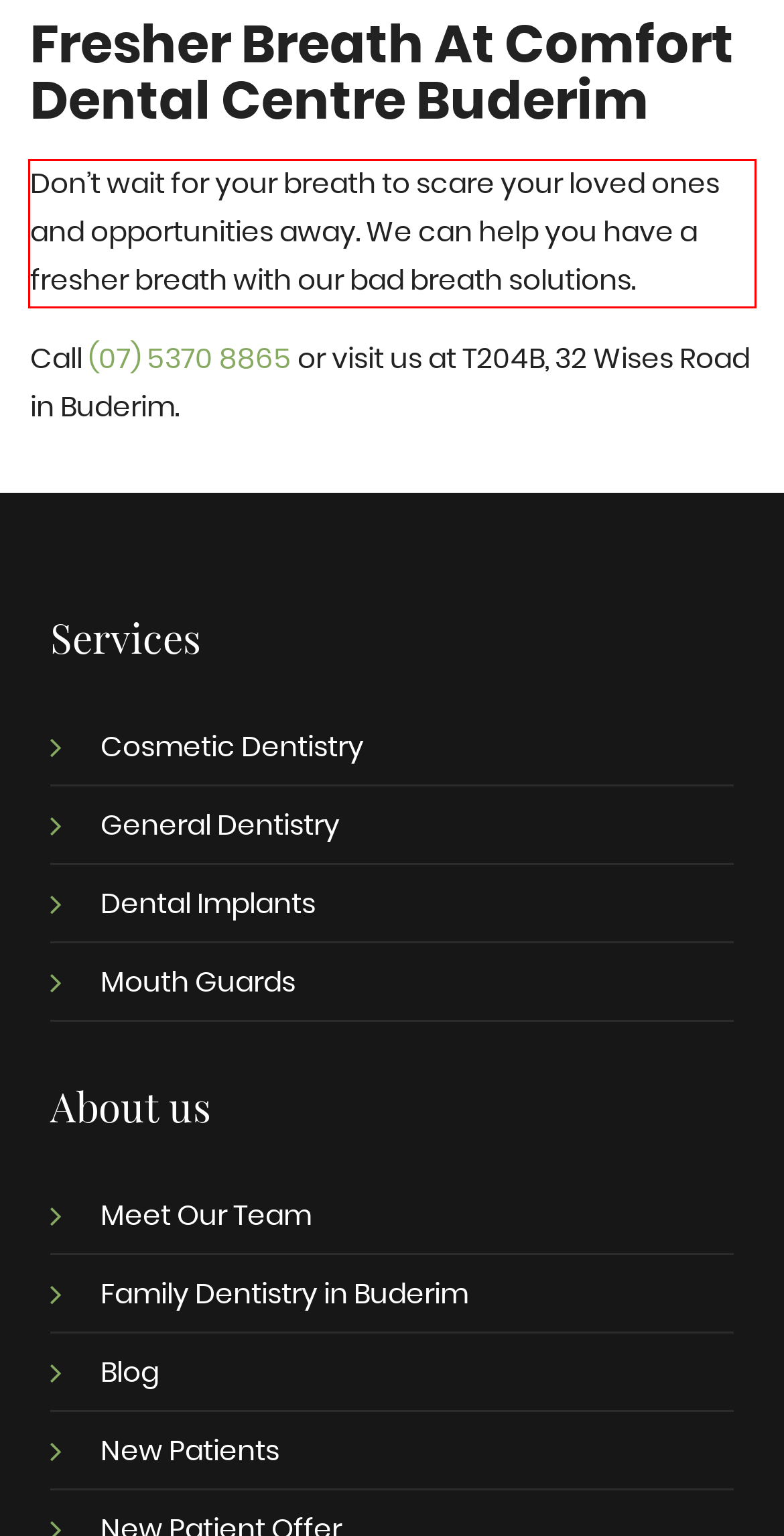You have a screenshot of a webpage where a UI element is enclosed in a red rectangle. Perform OCR to capture the text inside this red rectangle.

Don’t wait for your breath to scare your loved ones and opportunities away. We can help you have a fresher breath with our bad breath solutions.